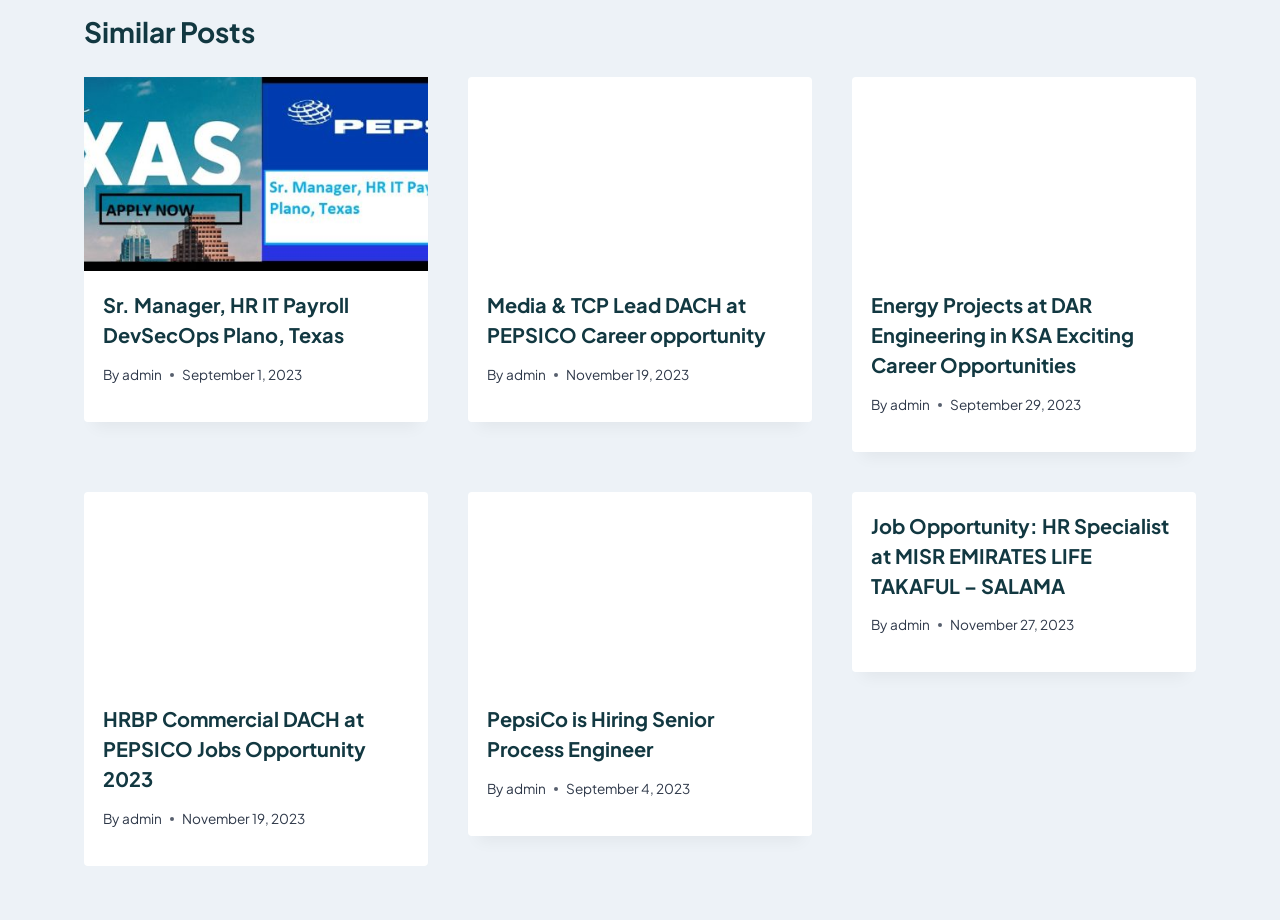Provide the bounding box coordinates for the UI element that is described as: "admin".

[0.396, 0.848, 0.427, 0.866]